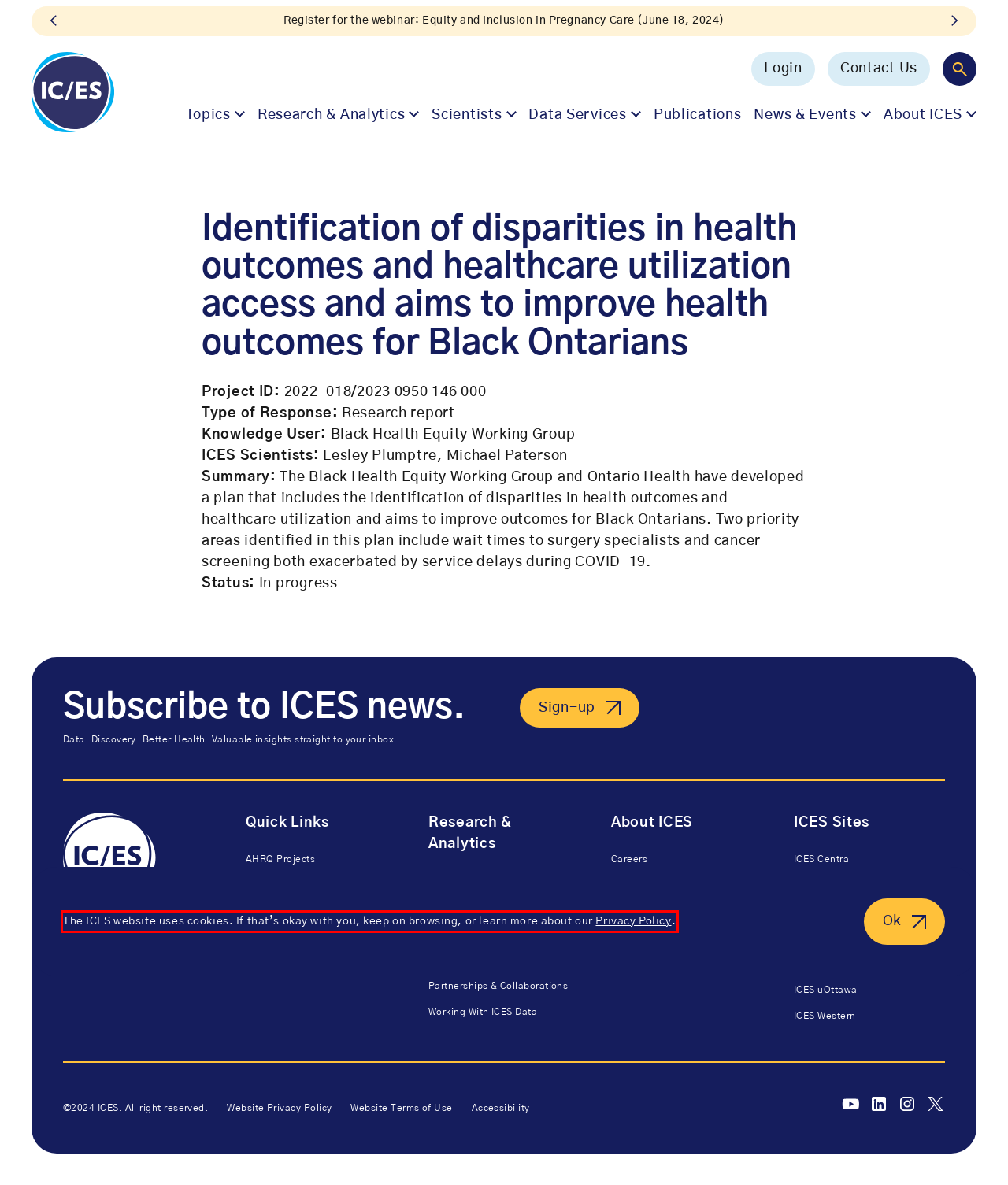You have a screenshot of a webpage where a UI element is enclosed in a red rectangle. Perform OCR to capture the text inside this red rectangle.

The ICES website uses cookies. If that’s okay with you, keep on browsing, or learn more about our Privacy Policy.